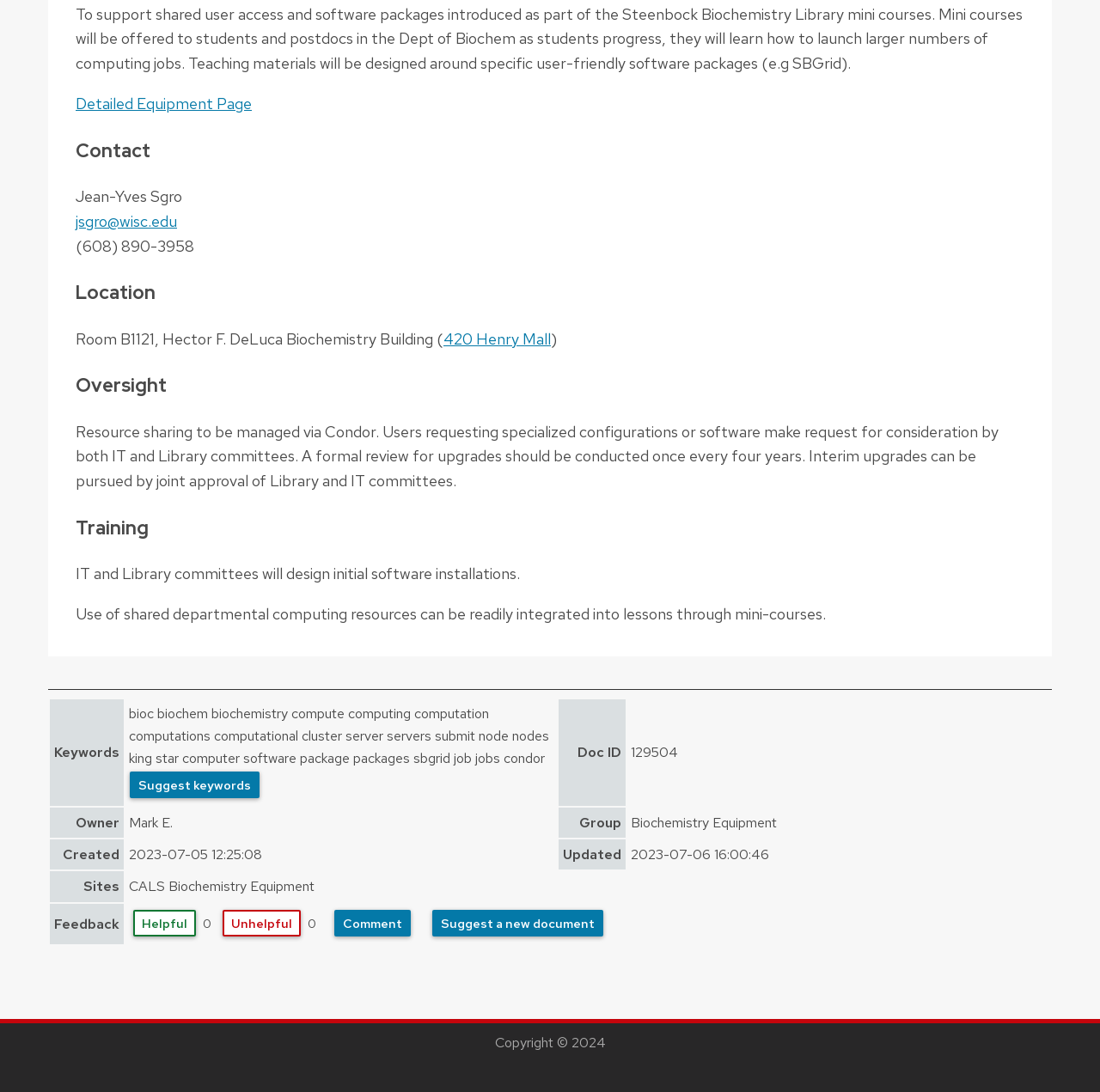Identify the bounding box coordinates for the UI element described as: "Directors". The coordinates should be provided as four floats between 0 and 1: [left, top, right, bottom].

None